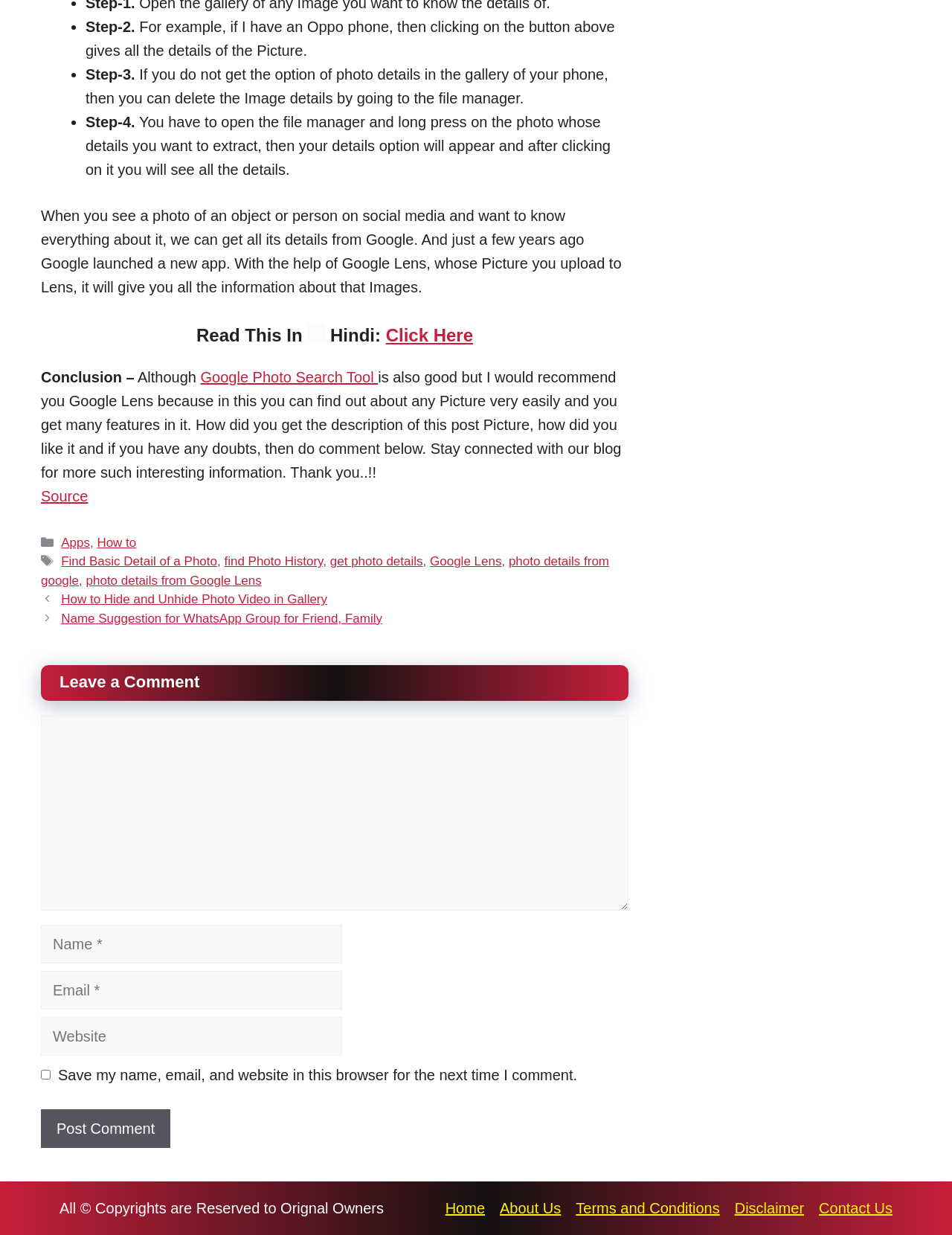Answer succinctly with a single word or phrase:
What is the recommended tool to get photo details?

Google Lens